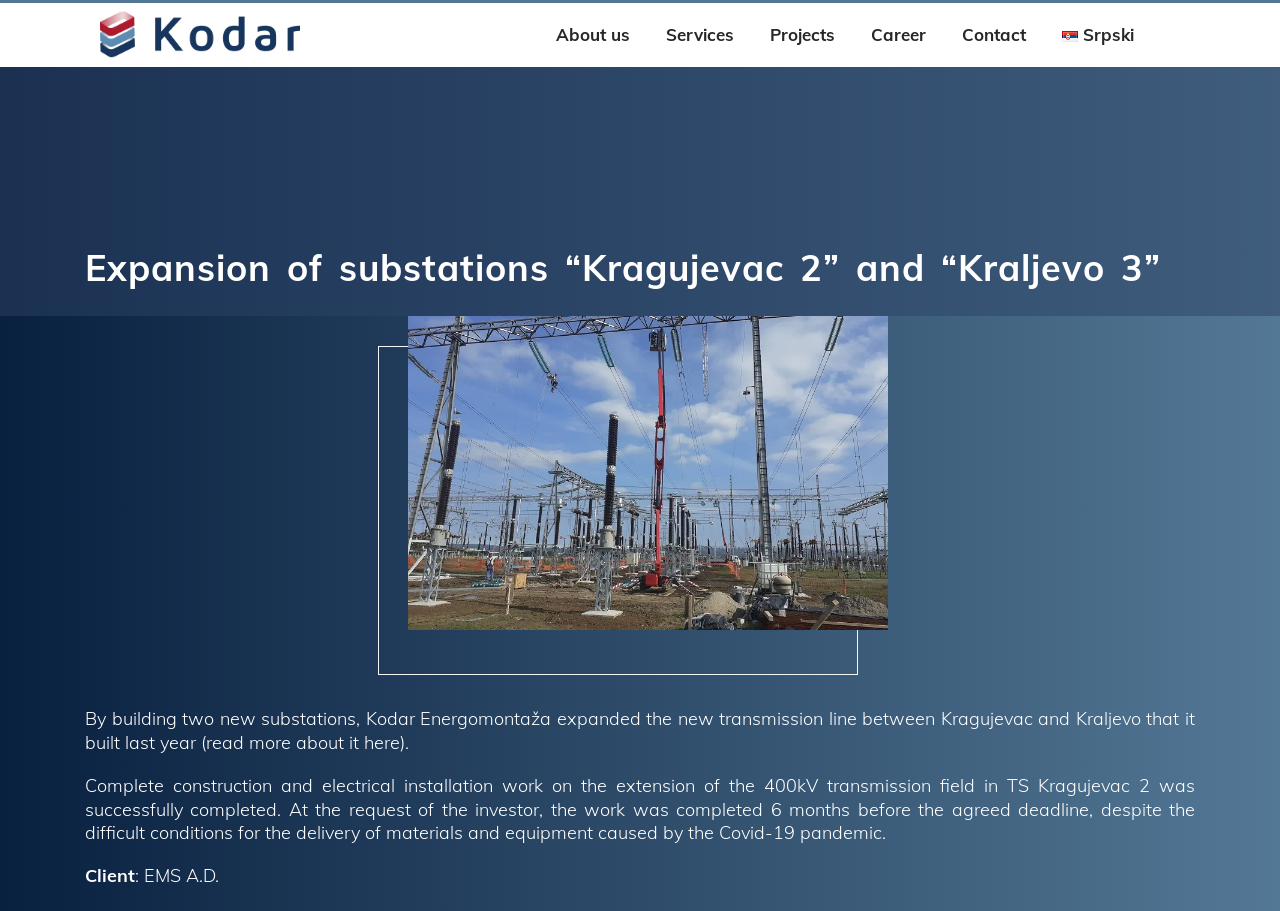Specify the bounding box coordinates of the area to click in order to execute this command: 'Go to the 'Services' page'. The coordinates should consist of four float numbers ranging from 0 to 1, and should be formatted as [left, top, right, bottom].

[0.51, 0.009, 0.584, 0.068]